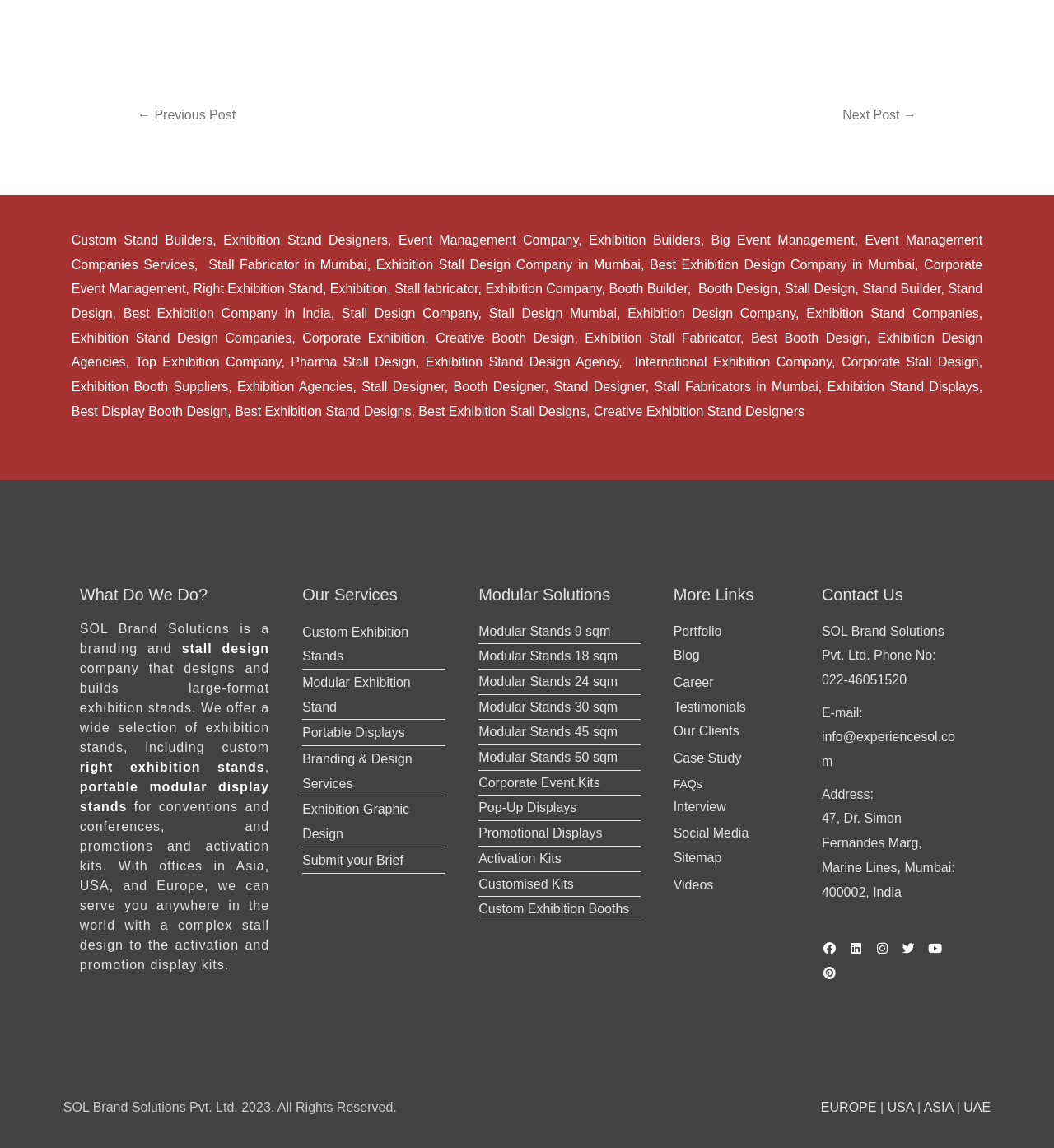Look at the image and give a detailed response to the following question: What is the theme of the links on the page?

By analyzing the text of the links on the page, I found that most of them are related to exhibition and event management, with keywords such as 'exhibition stand design', 'event management company', 'stall fabricator', and 'booth design'.